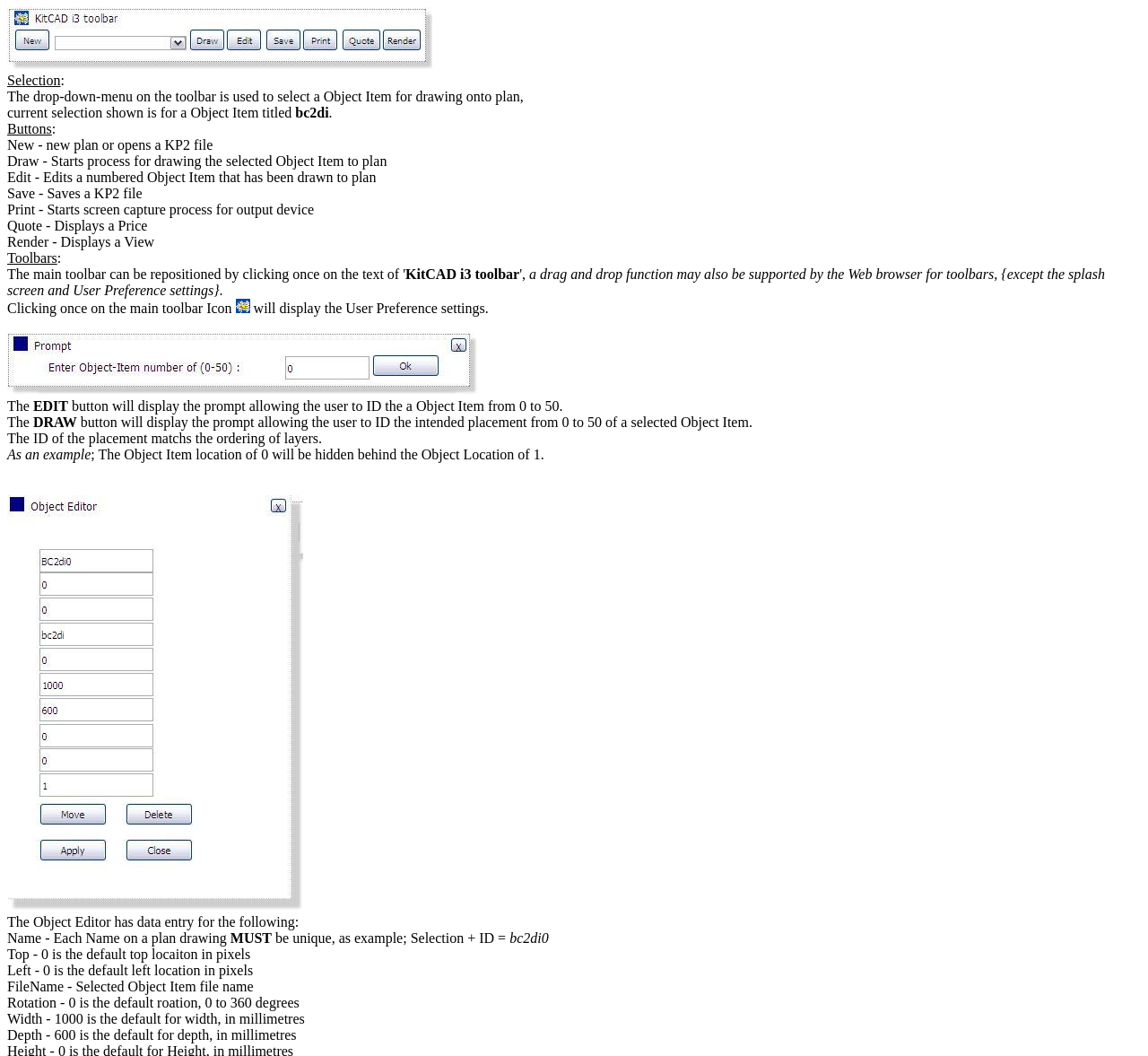Consider the image and give a detailed and elaborate answer to the question: 
What is the default width in millimetres?

According to the Object Editor data entry, the default width in millimetres is 1000, as stated in the text description.